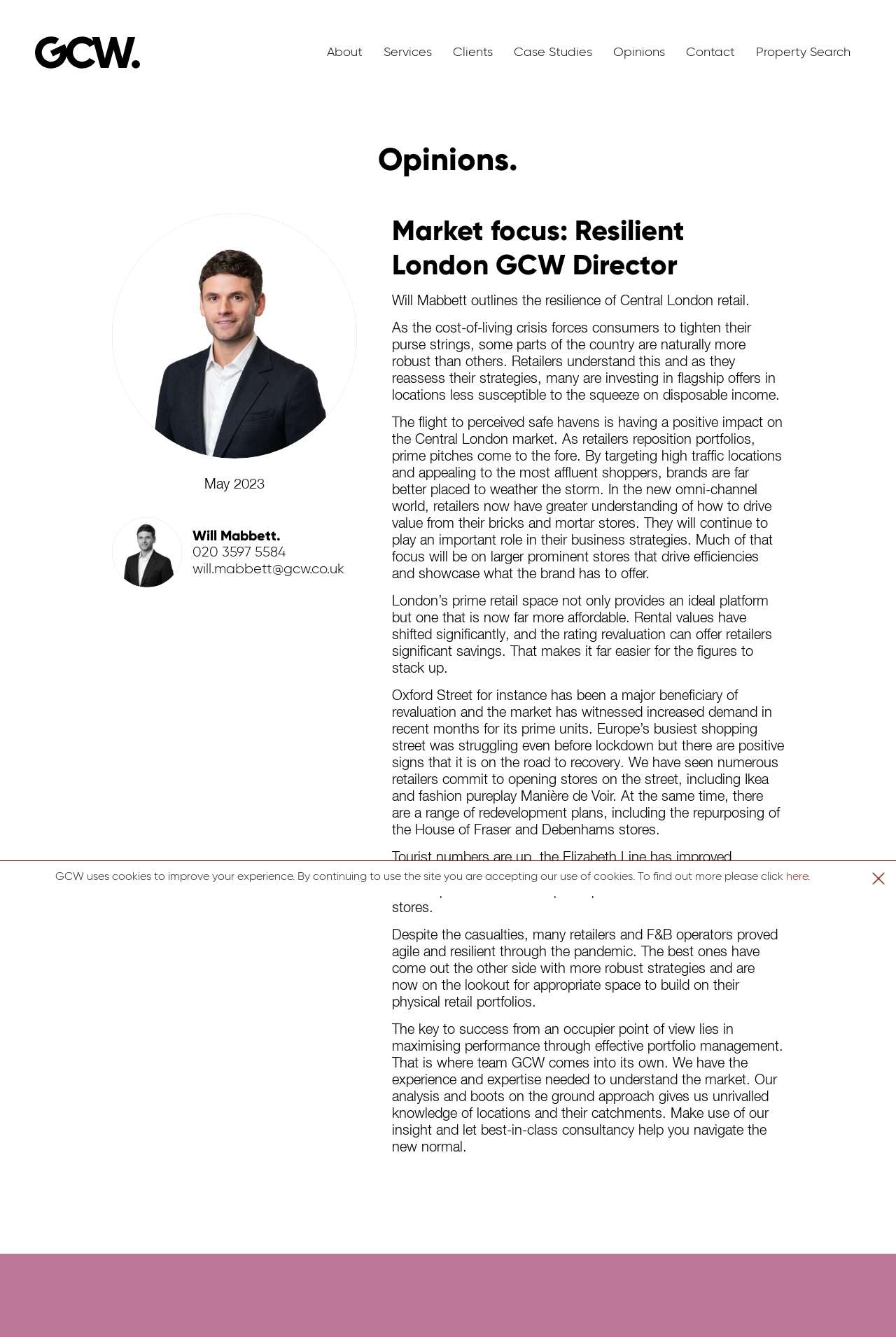Predict the bounding box for the UI component with the following description: "Back".

[0.527, 0.885, 0.629, 0.912]